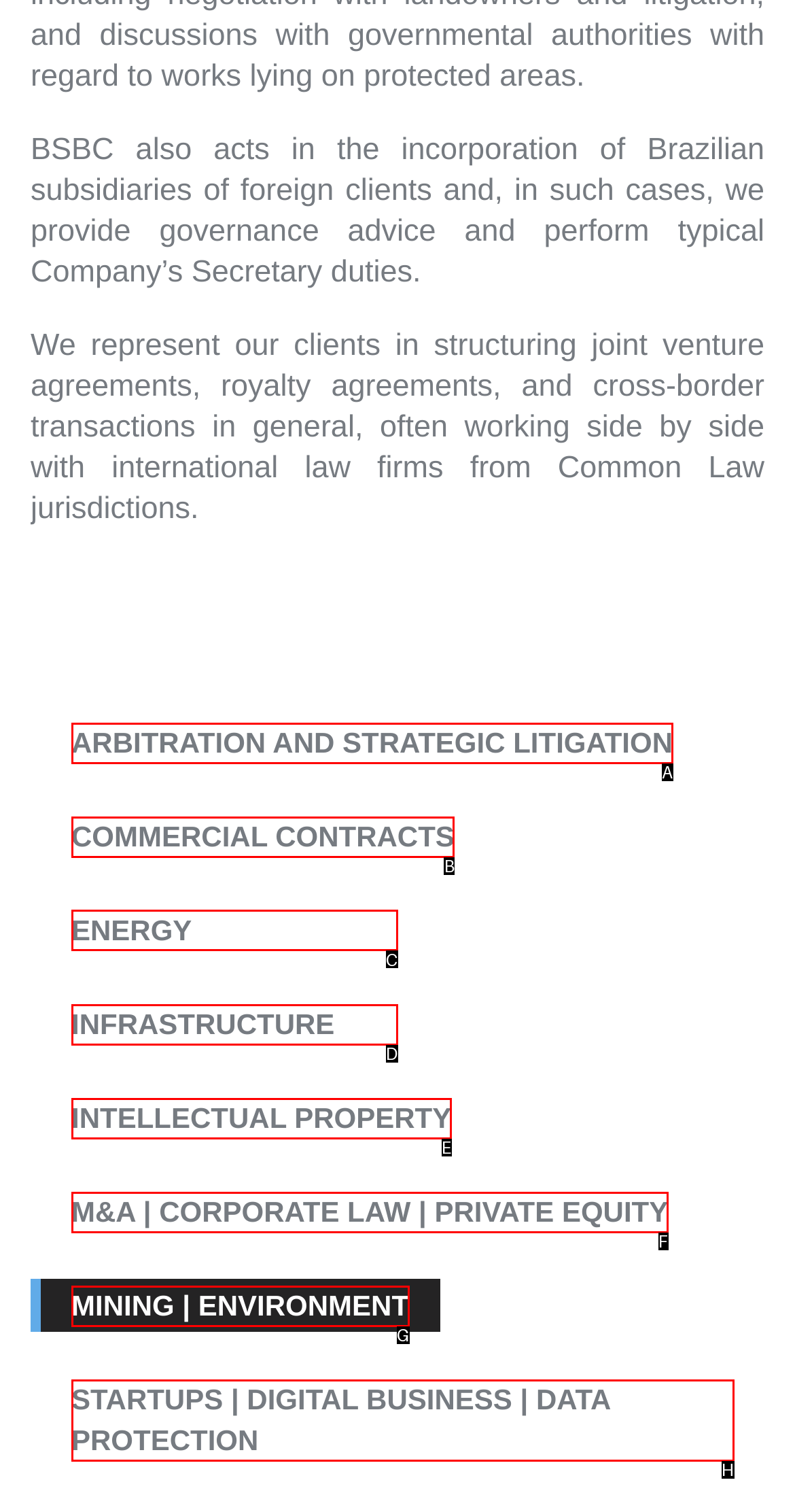Pick the HTML element that should be clicked to execute the task: Learn more about ENERGY
Respond with the letter corresponding to the correct choice.

C